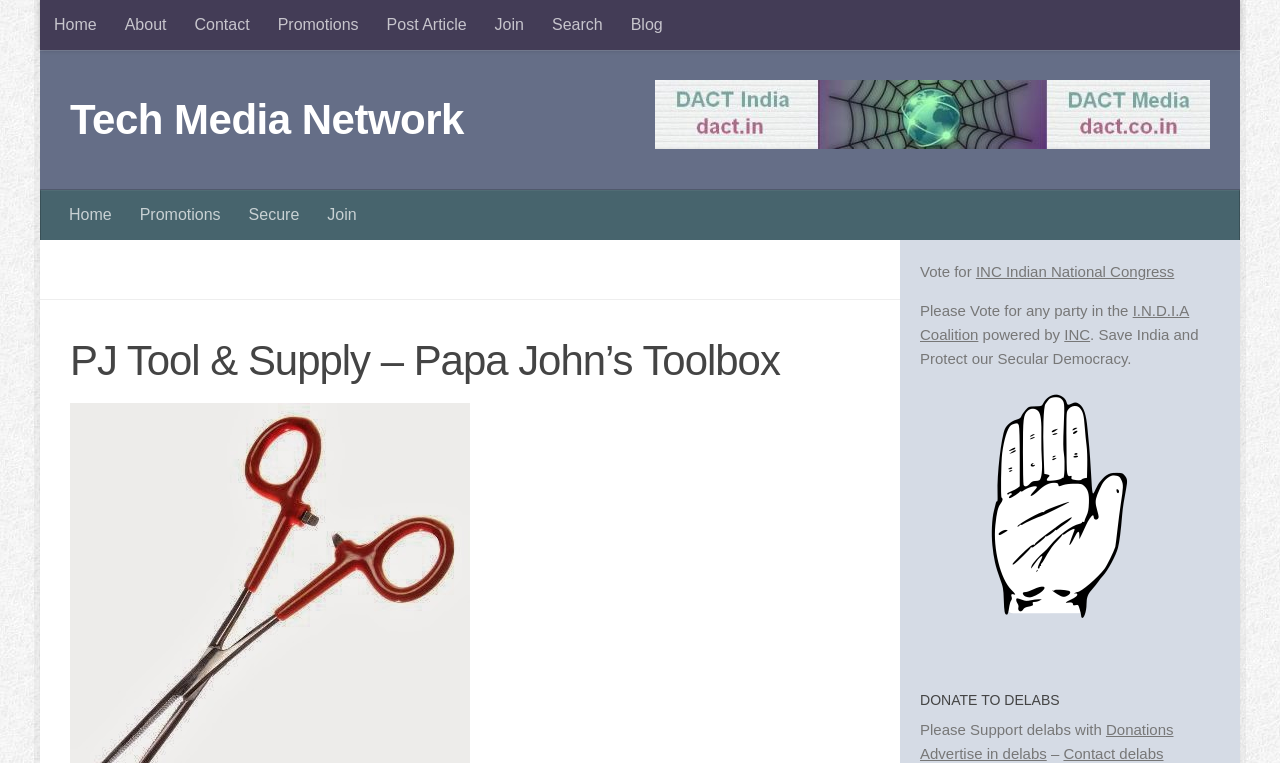Based on the provided description, "Post Article", find the bounding box of the corresponding UI element in the screenshot.

[0.291, 0.0, 0.375, 0.066]